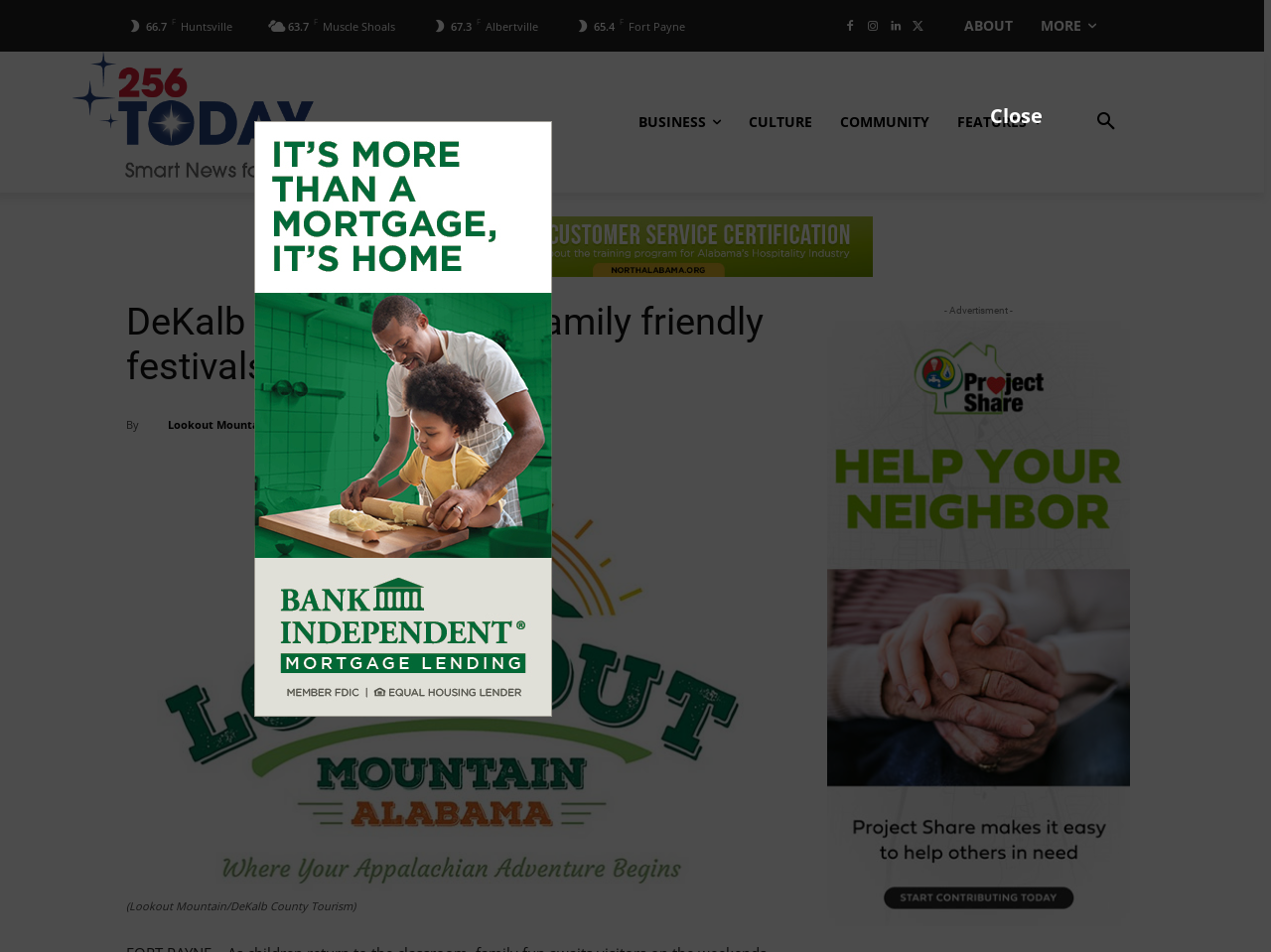Answer this question using a single word or a brief phrase:
What is the purpose of the button in the top right corner?

Search